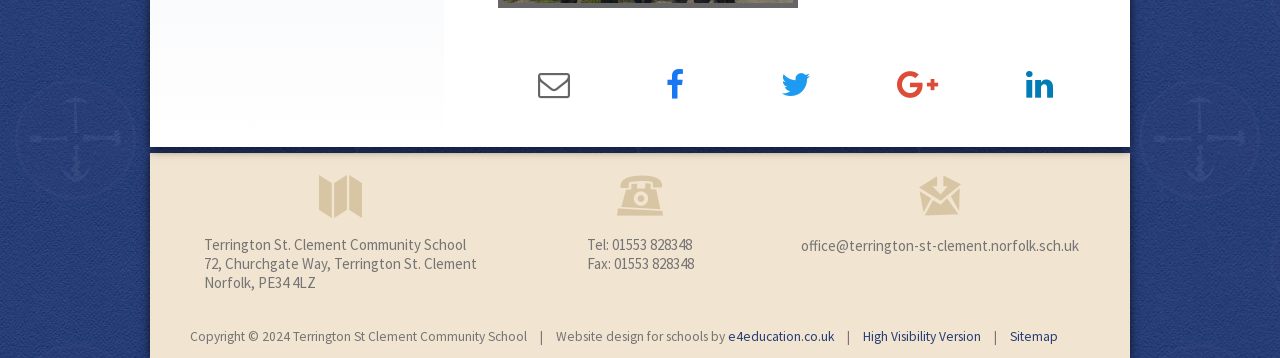Answer succinctly with a single word or phrase:
Who designed the website for the school?

e4education.co.uk